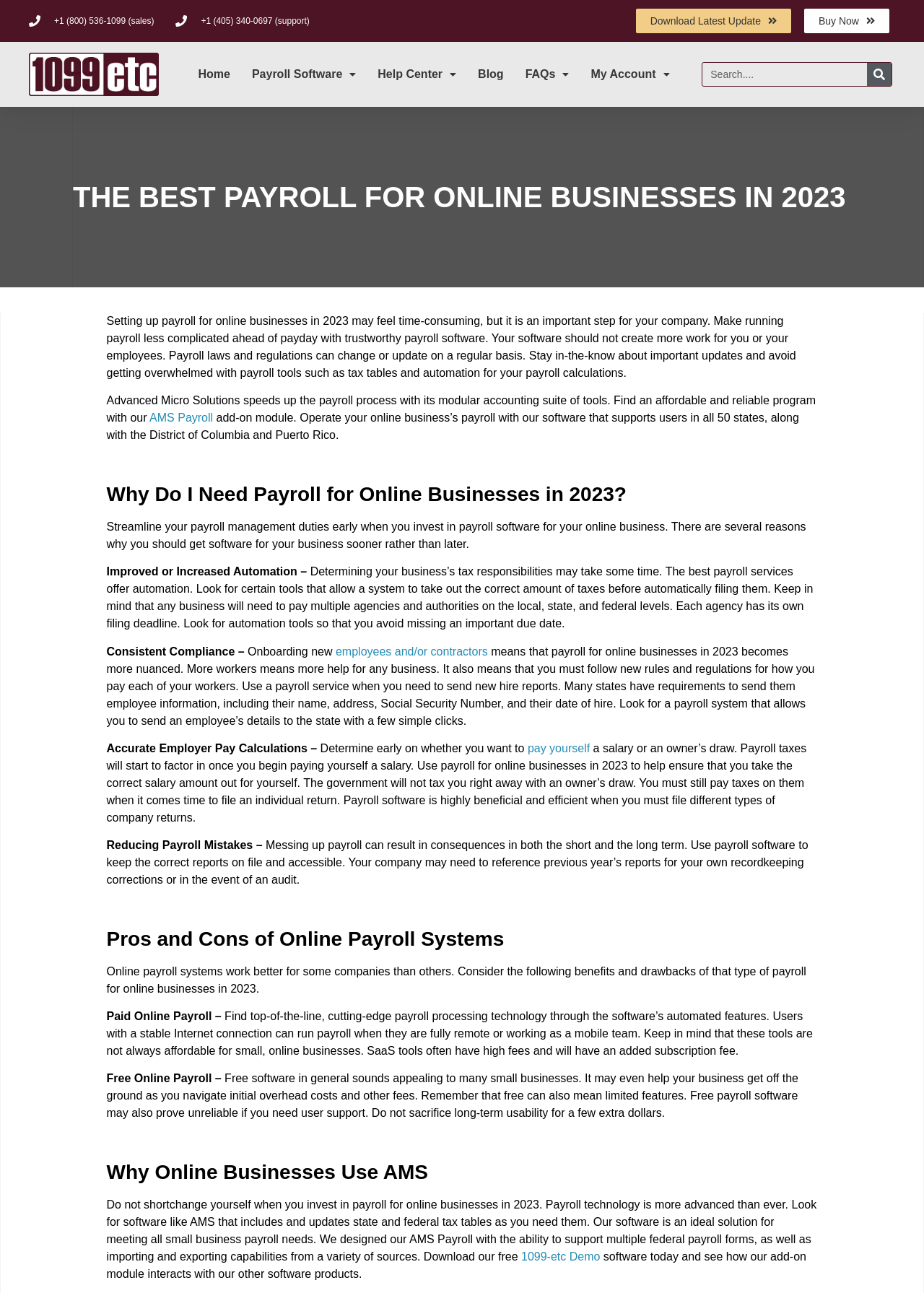Based on the description "parent_node: Search name="s" placeholder="Search...."", find the bounding box of the specified UI element.

[0.76, 0.049, 0.938, 0.066]